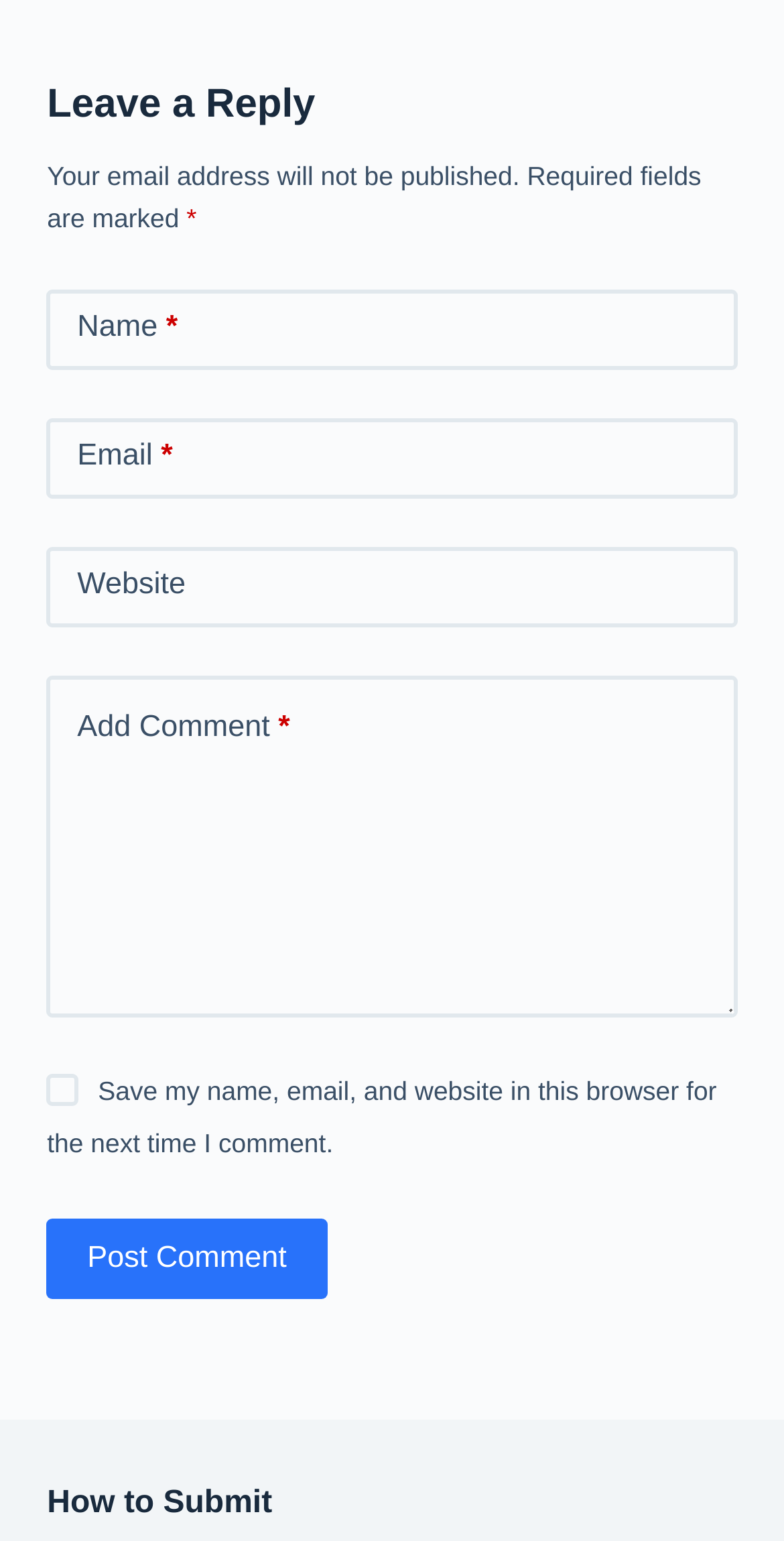Use a single word or phrase to answer the question: 
What is the heading above the comment section?

Leave a Reply